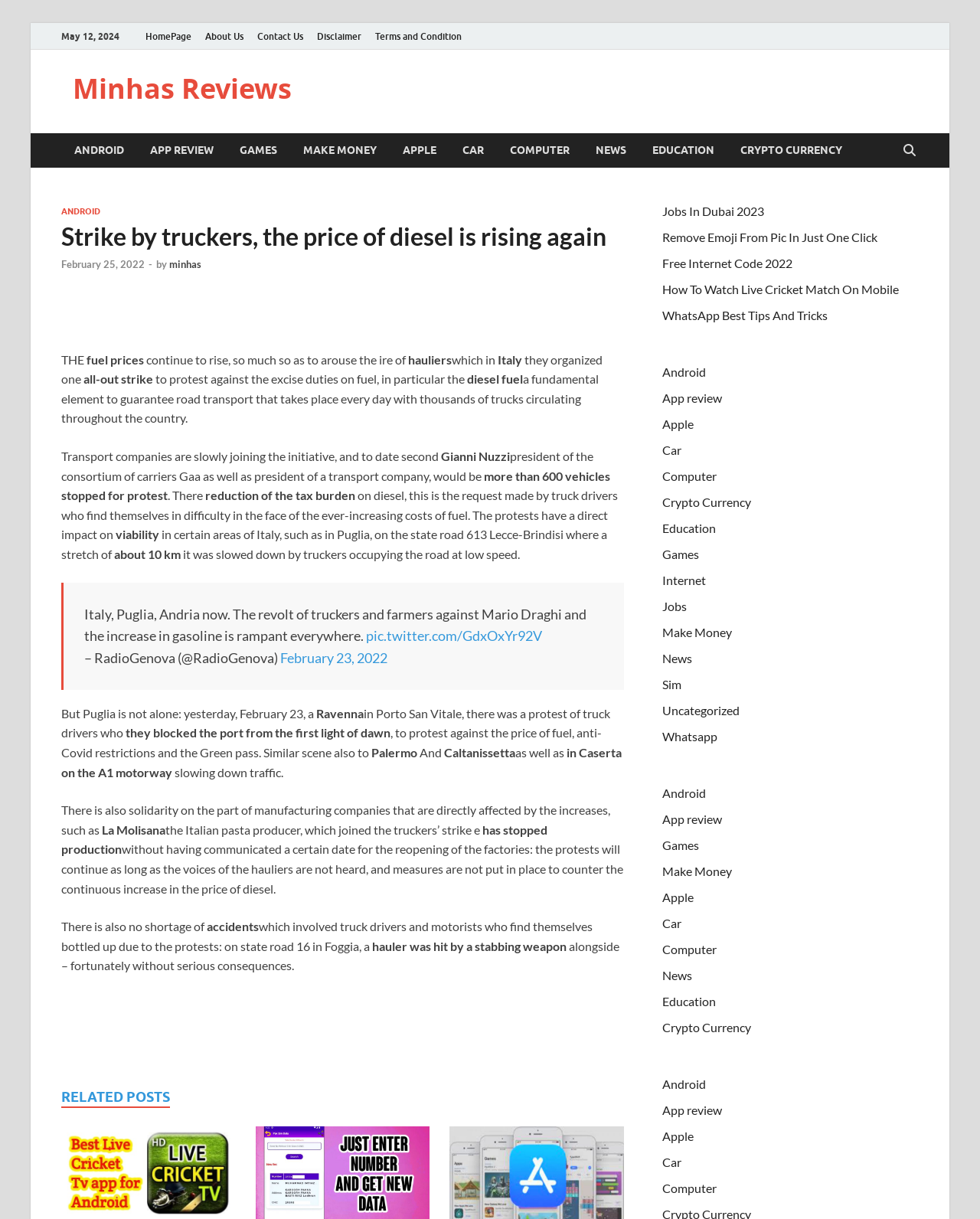Please identify the bounding box coordinates of the area that needs to be clicked to fulfill the following instruction: "Click on the 'HomePage' link."

[0.141, 0.019, 0.202, 0.041]